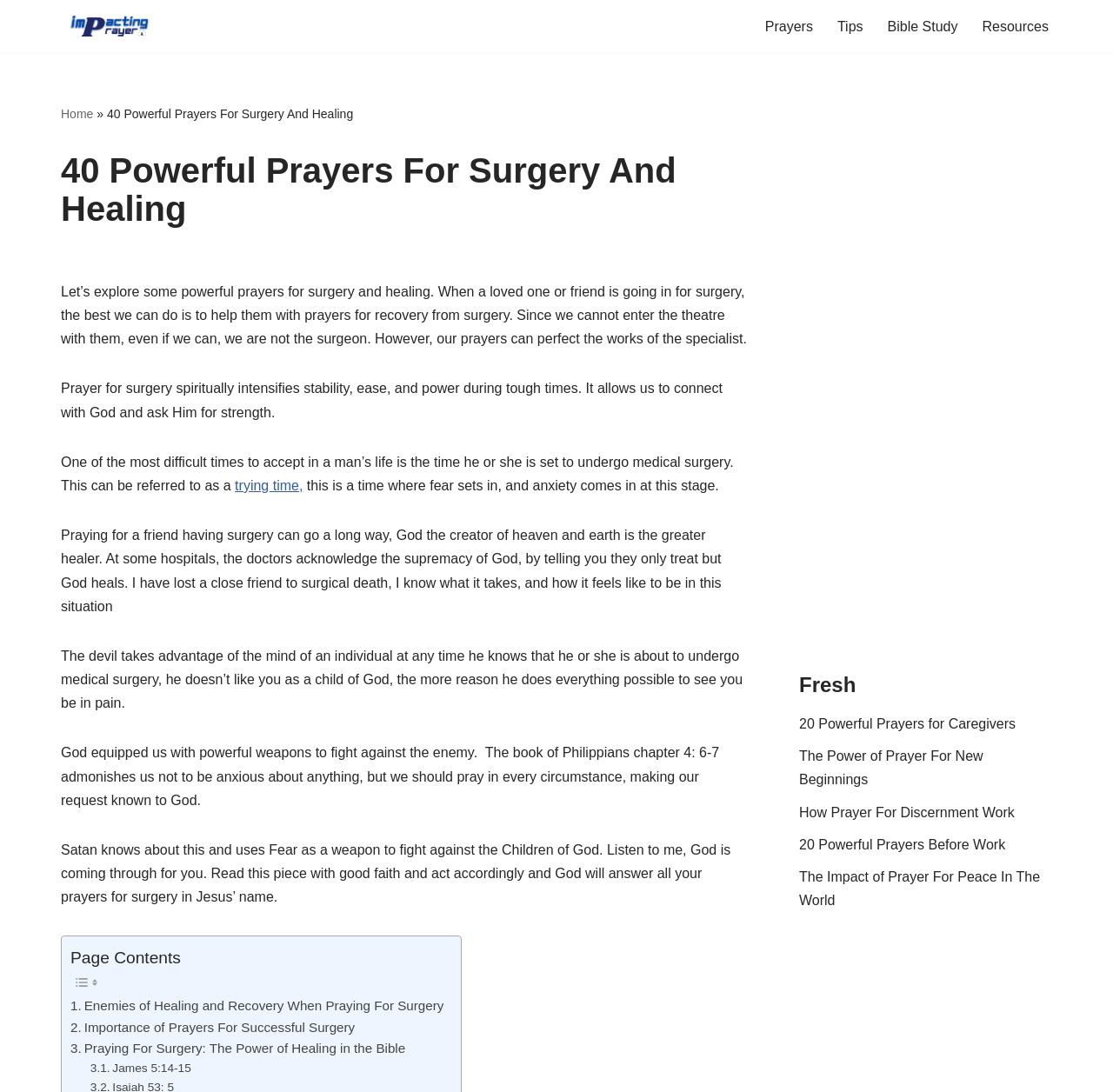Determine the bounding box coordinates of the clickable area required to perform the following instruction: "Learn about 'Enemies of Healing and Recovery When Praying For Surgery'". The coordinates should be represented as four float numbers between 0 and 1: [left, top, right, bottom].

[0.063, 0.912, 0.399, 0.931]